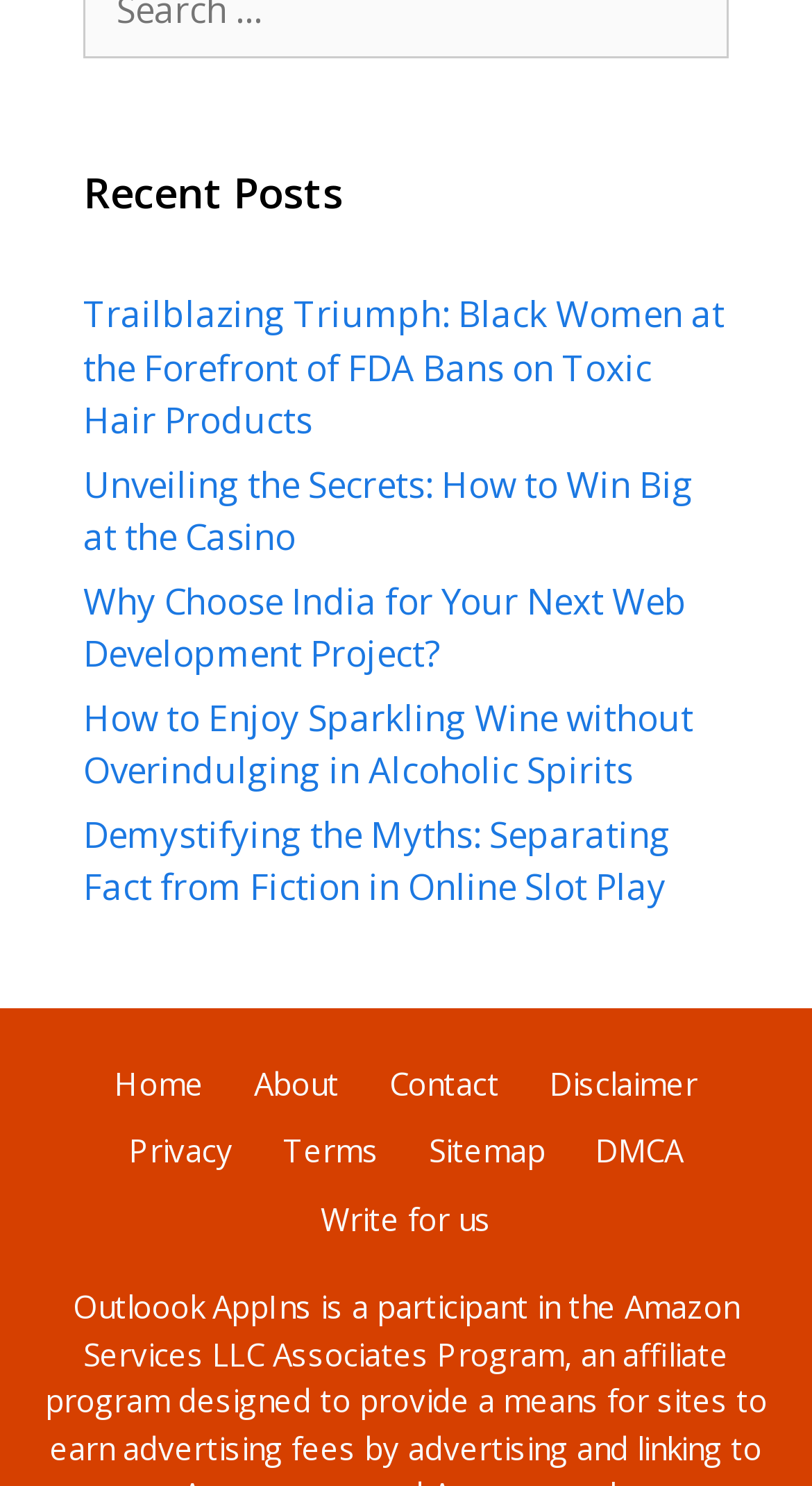Provide the bounding box coordinates of the section that needs to be clicked to accomplish the following instruction: "Learn about How to Enjoy Sparkling Wine without Overindulging in Alcoholic Spirits."

[0.103, 0.467, 0.854, 0.535]